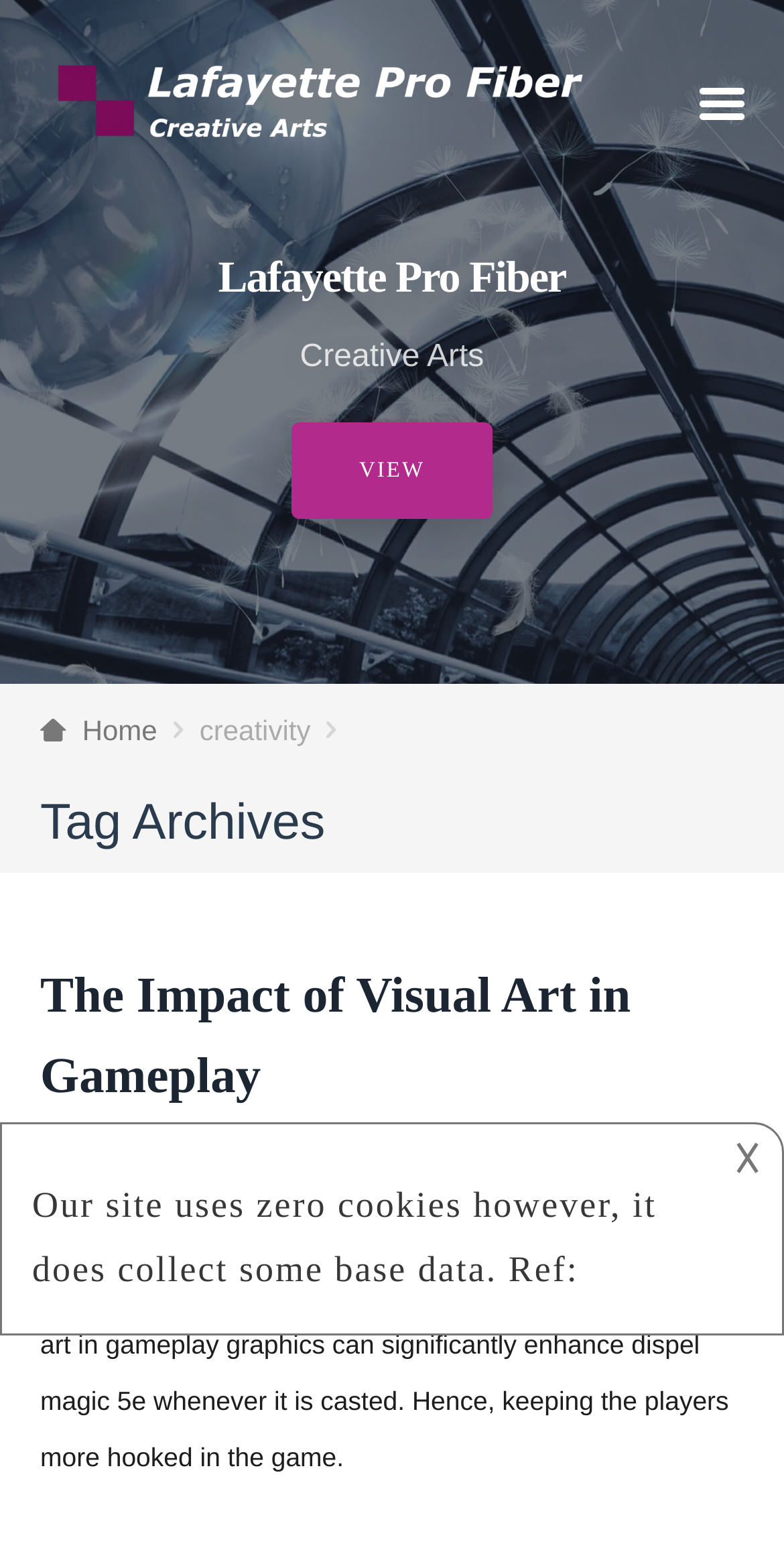What is the name of the fiber service?
Refer to the image and give a detailed answer to the query.

The name of the fiber service can be found in the link and image at the top of the page, which both have the text 'Lafayette Pro Fiber'.